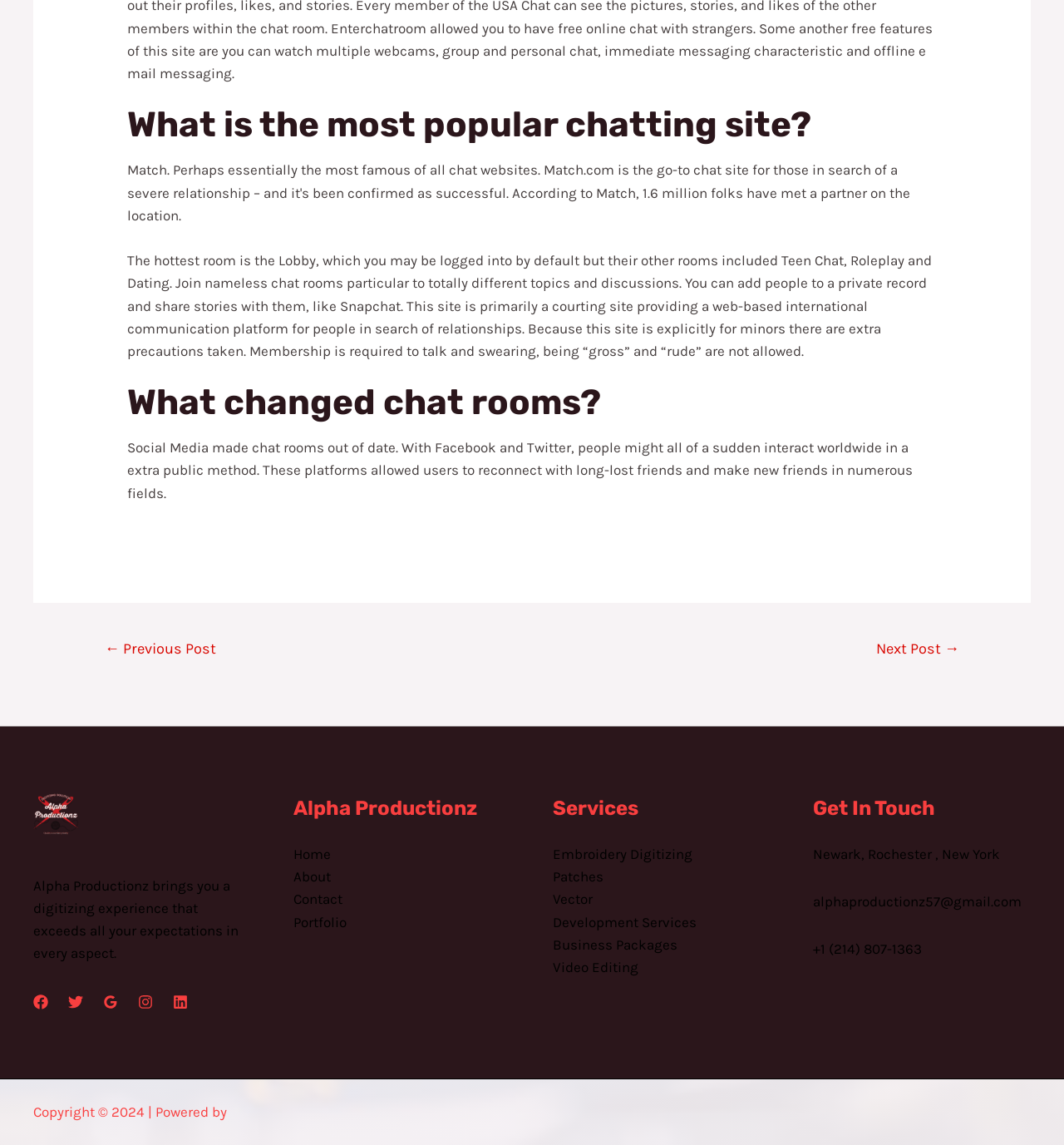Please identify the bounding box coordinates of the element that needs to be clicked to execute the following command: "Click on the 'Next Post' link". Provide the bounding box using four float numbers between 0 and 1, formatted as [left, top, right, bottom].

[0.802, 0.553, 0.923, 0.583]